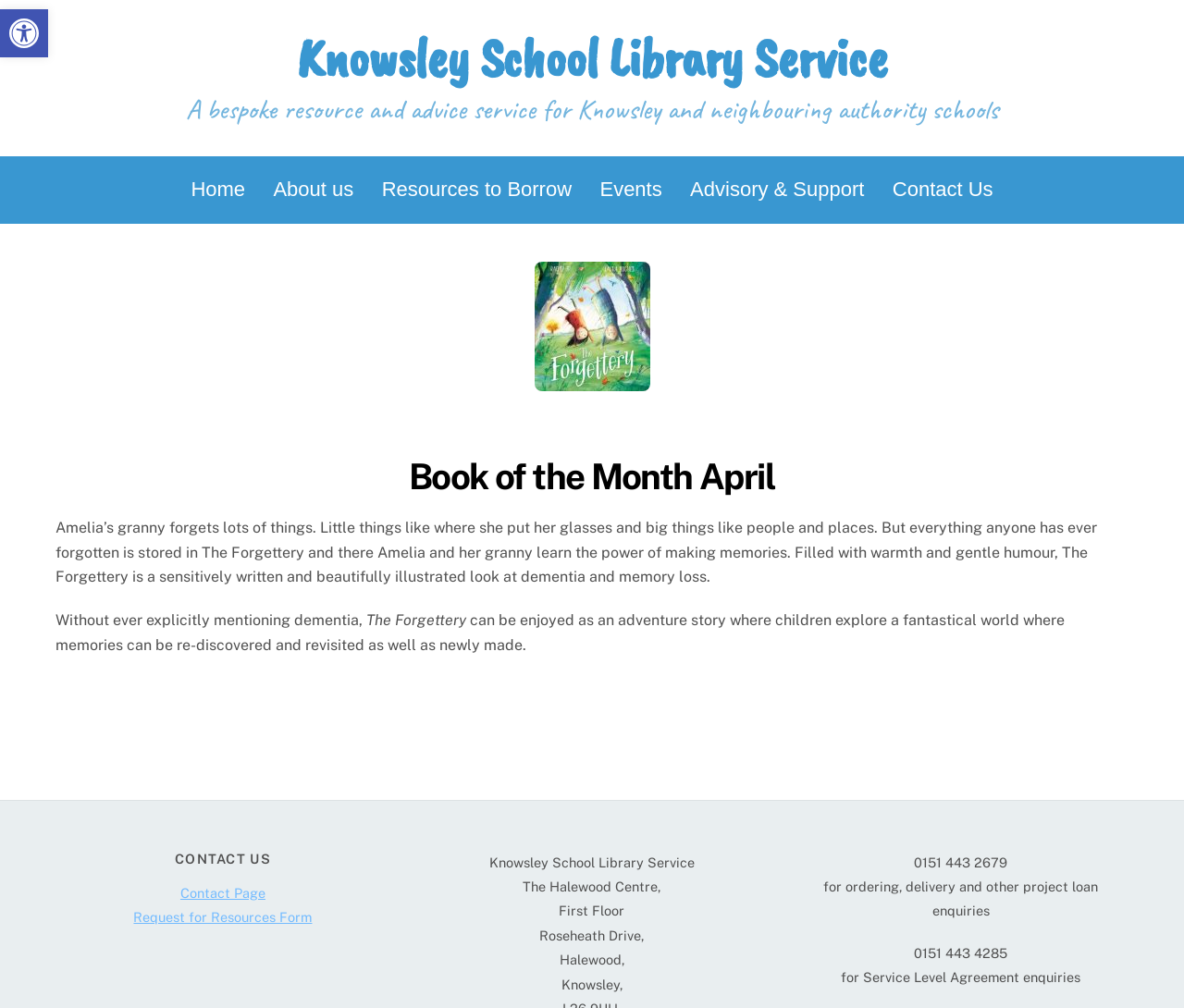What is the theme of the book of the month?
Please give a detailed and thorough answer to the question, covering all relevant points.

I found the answer by looking at the article section of the webpage, where it describes the book 'The Forgettery' as a 'sensitively written and beautifully illustrated look at dementia and memory loss'.